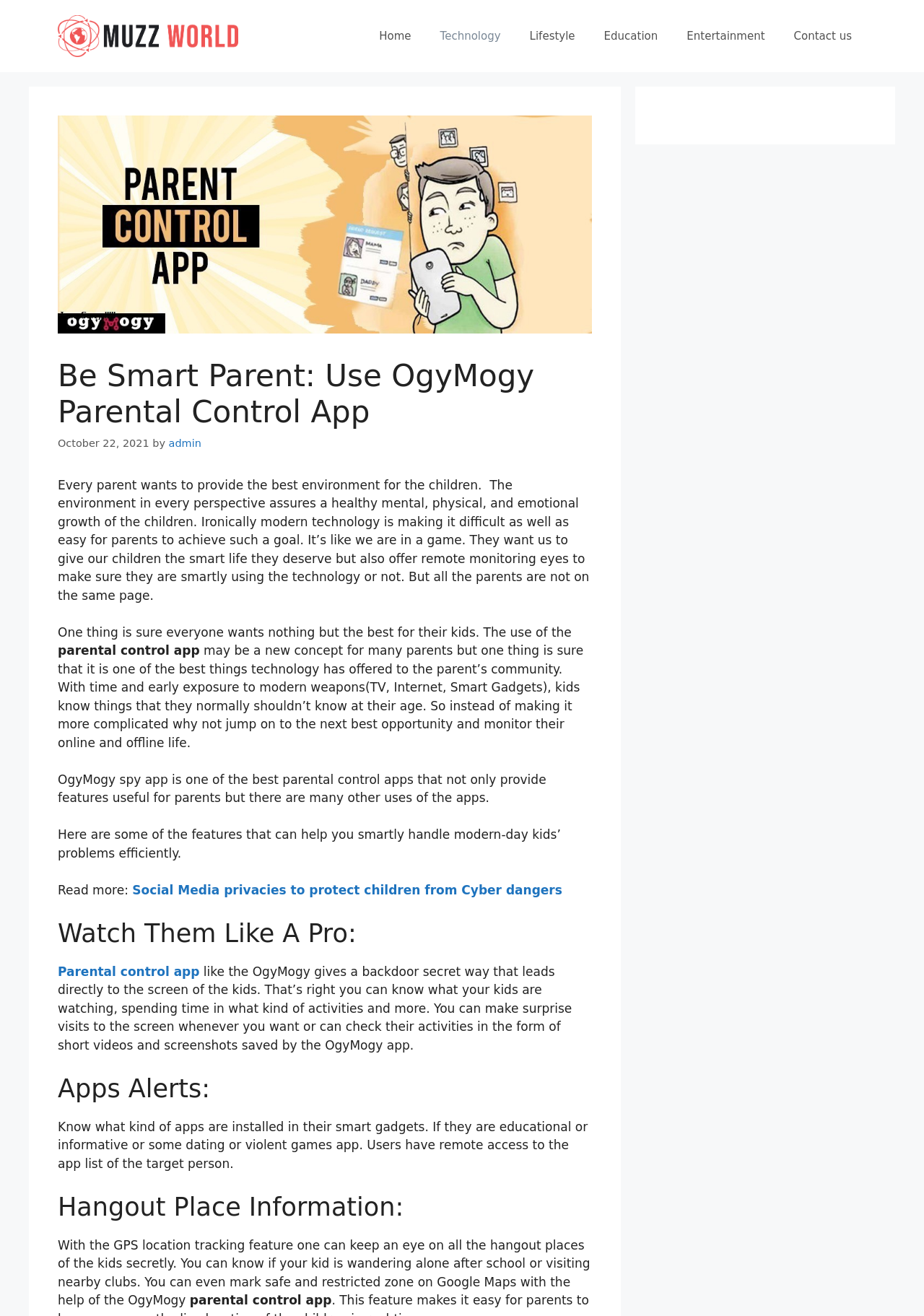Offer a detailed explanation of the webpage layout and contents.

This webpage is about the use of parental control apps, specifically OgyMogy, to monitor and protect children in the digital age. At the top, there is a banner with a link to "Muzz World" and an image with the same name. Below the banner, there is a navigation menu with links to "Home", "Technology", "Lifestyle", "Education", "Entertainment", and "Contact us". 

To the right of the navigation menu, there is a large image related to parental control apps. Above the image, there is a header with the title "Be Smart Parent: Use OgyMogy Parental Control App" and a timestamp "October 22, 2021". 

Below the header, there are several paragraphs of text discussing the importance of providing a healthy environment for children and how modern technology can make it difficult for parents to achieve this goal. The text also introduces the concept of parental control apps and how they can help parents monitor their children's online and offline activities.

The webpage then highlights the features of OgyMogy spy app, including its ability to provide remote monitoring, track app installations, and offer GPS location tracking. There are three headings: "Watch Them Like A Pro:", "Apps Alerts:", and "Hangout Place Information:", each followed by descriptive text explaining the features of the app.

At the bottom of the page, there is a complementary section, but it does not contain any visible content.